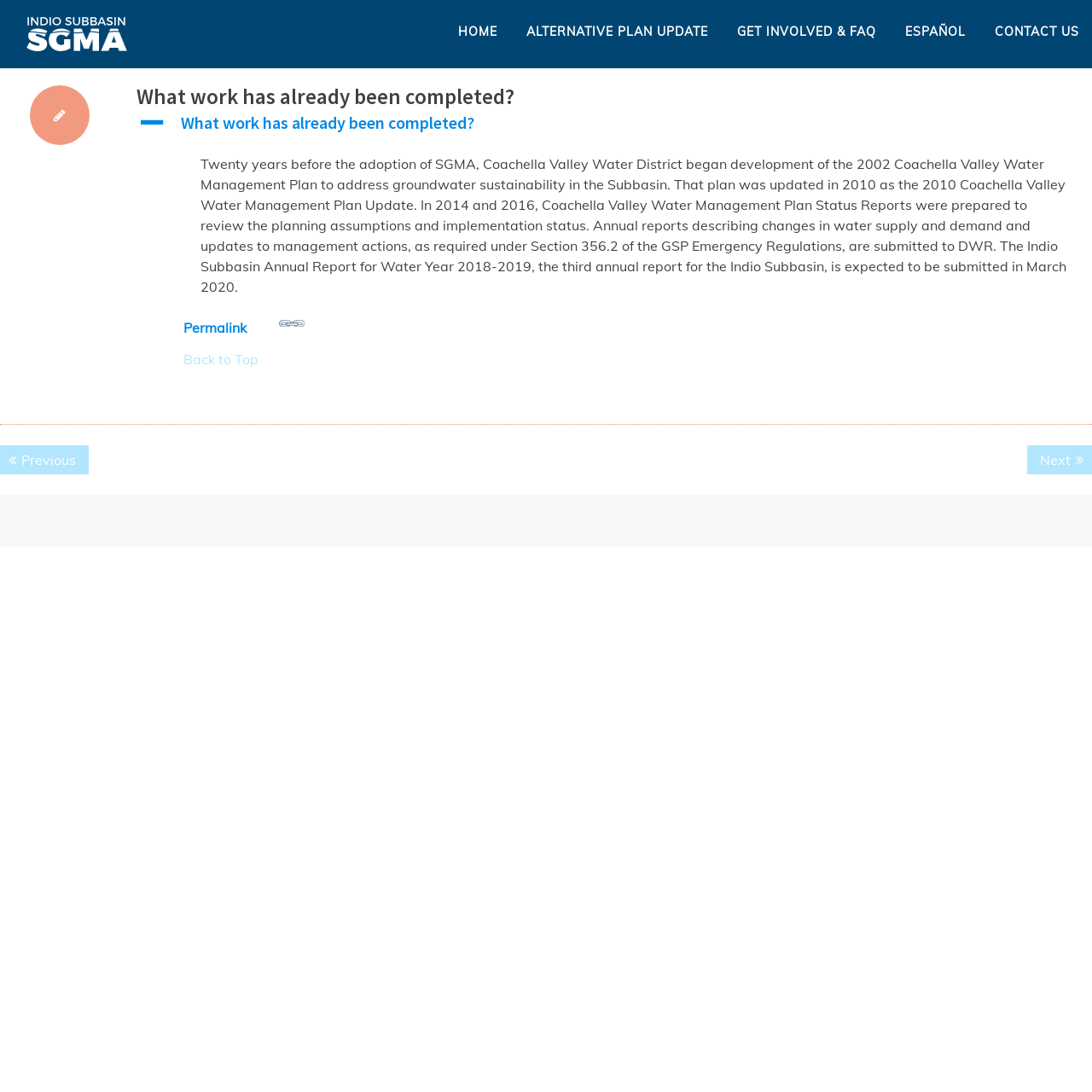Please find the bounding box coordinates of the section that needs to be clicked to achieve this instruction: "Go to CONTACT US".

[0.903, 0.0, 0.988, 0.059]